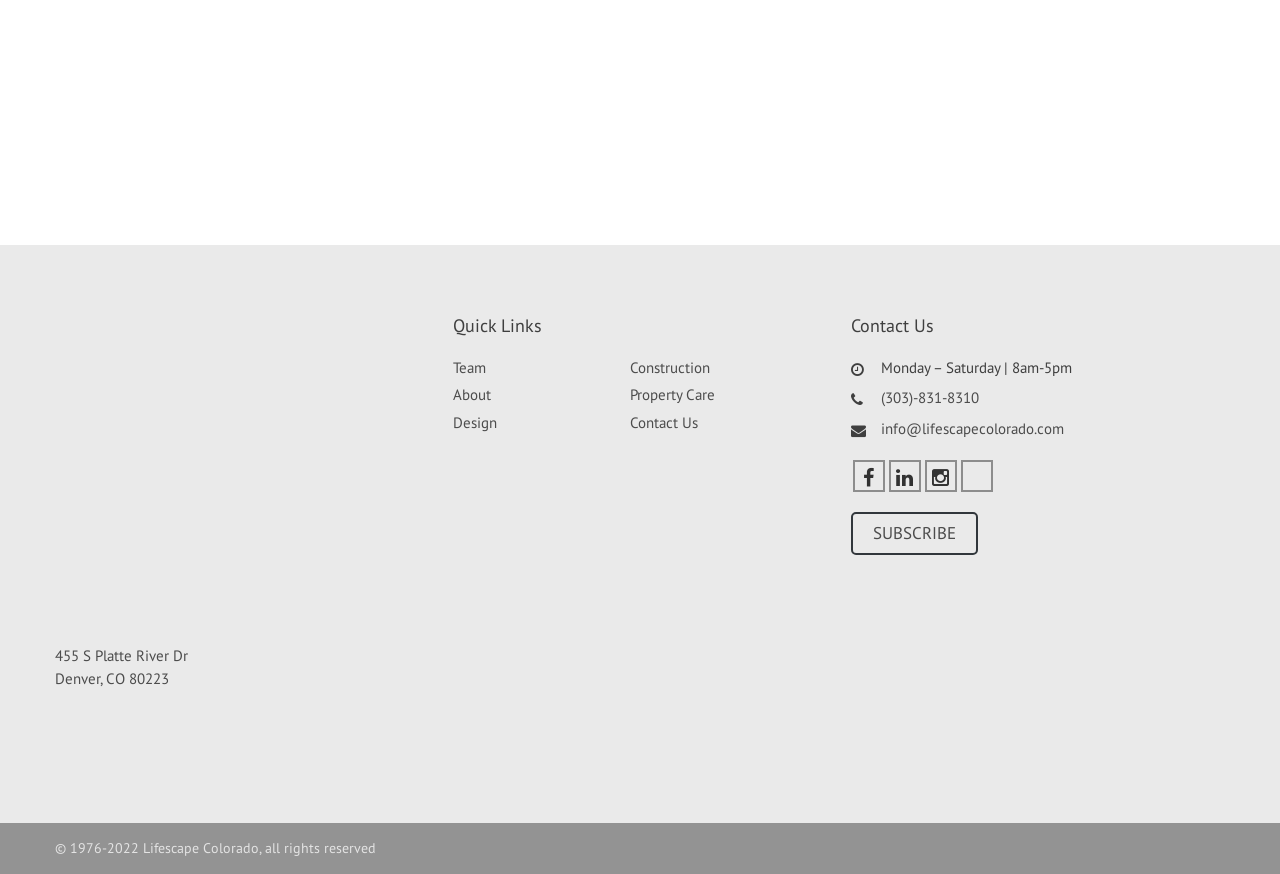Identify the bounding box coordinates for the element that needs to be clicked to fulfill this instruction: "View the Contact Us page". Provide the coordinates in the format of four float numbers between 0 and 1: [left, top, right, bottom].

[0.354, 0.409, 0.38, 0.431]